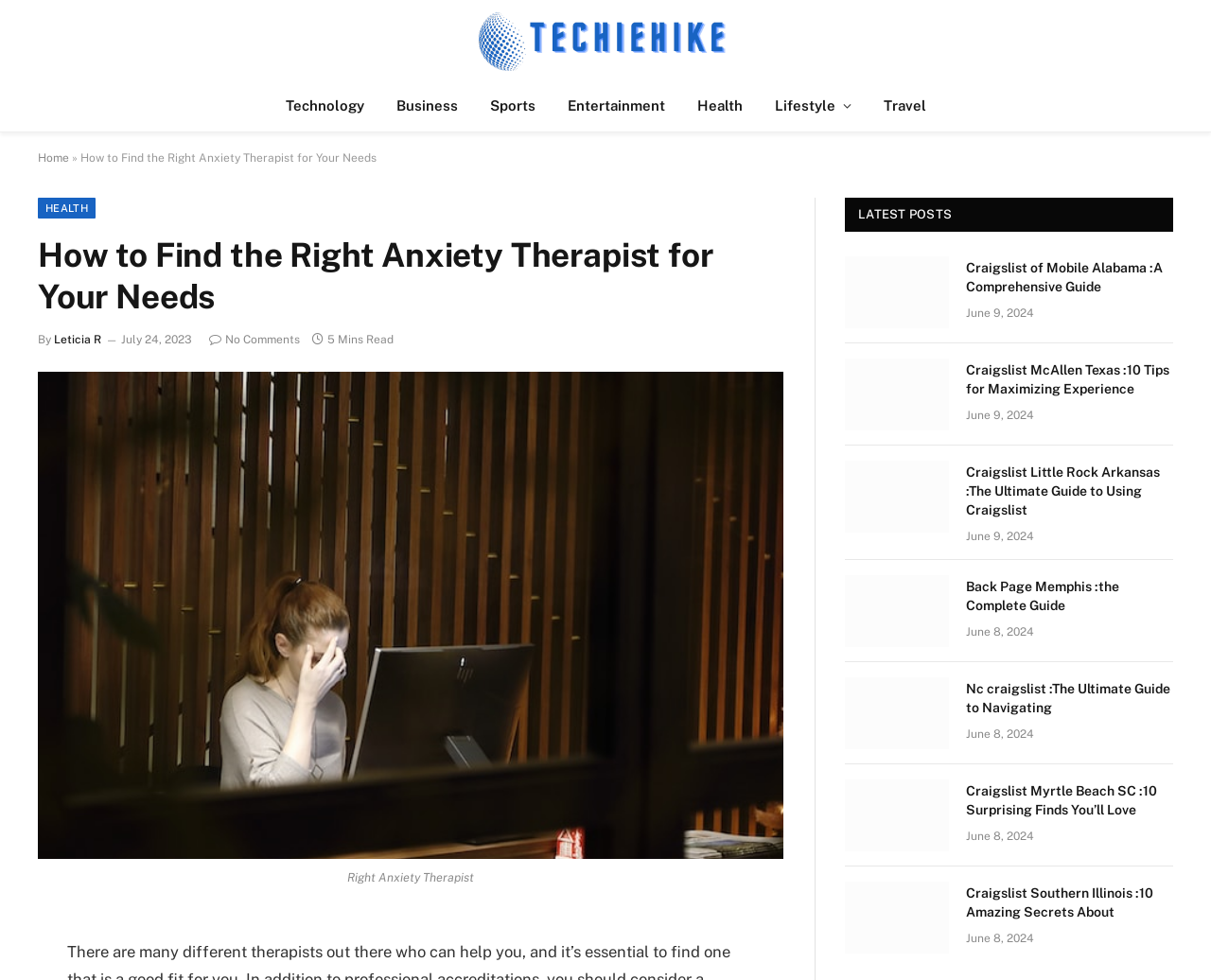What is the date of the article 'Craigslist of Mobile Alabama :A Comprehensive Guide'?
Provide an in-depth and detailed answer to the question.

The date of the article 'Craigslist of Mobile Alabama :A Comprehensive Guide' can be determined by looking at the time element with bounding box coordinates [0.798, 0.313, 0.854, 0.326] below the article title, which contains the text 'June 9, 2024'.